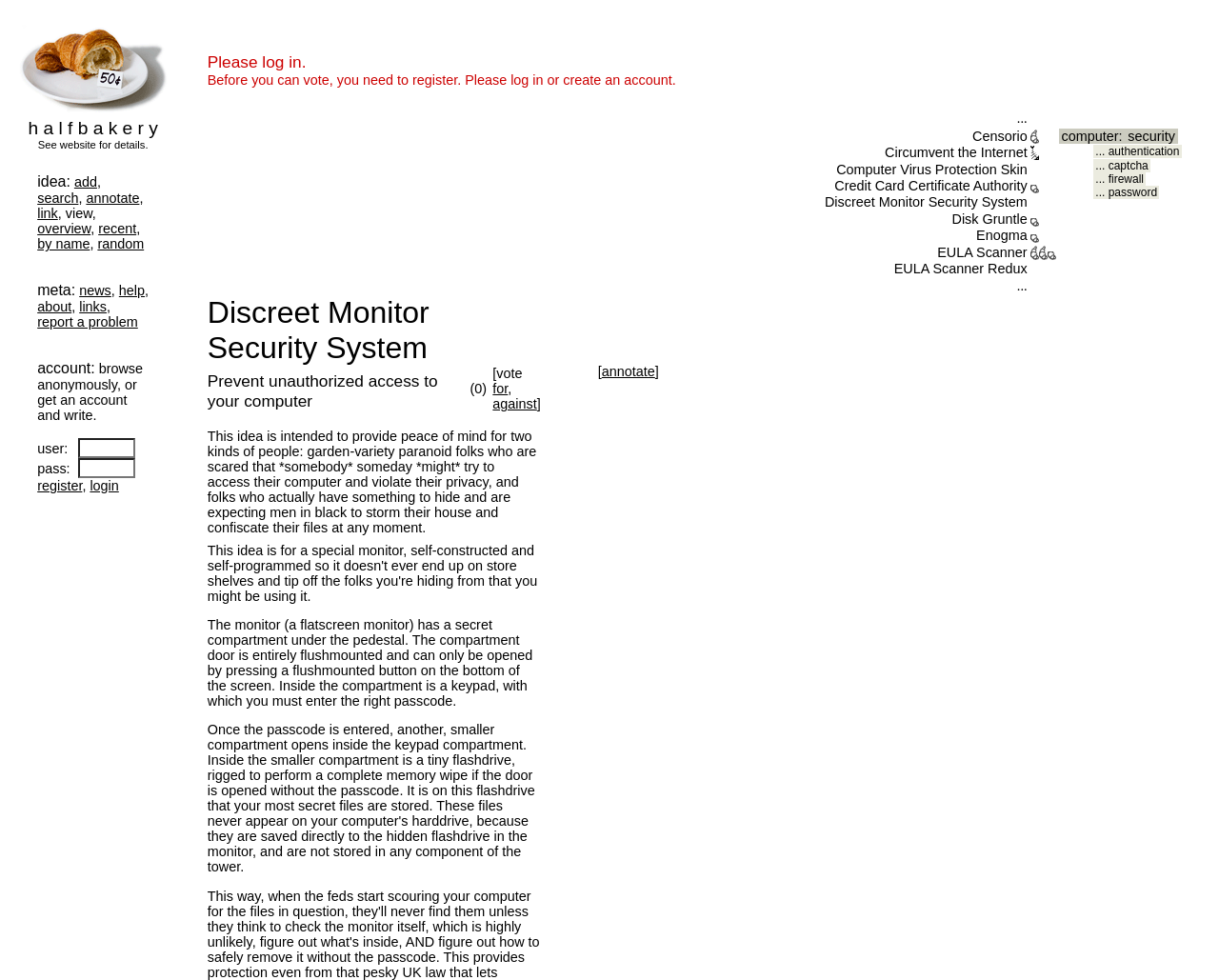Please mark the clickable region by giving the bounding box coordinates needed to complete this instruction: "search".

[0.031, 0.195, 0.064, 0.21]